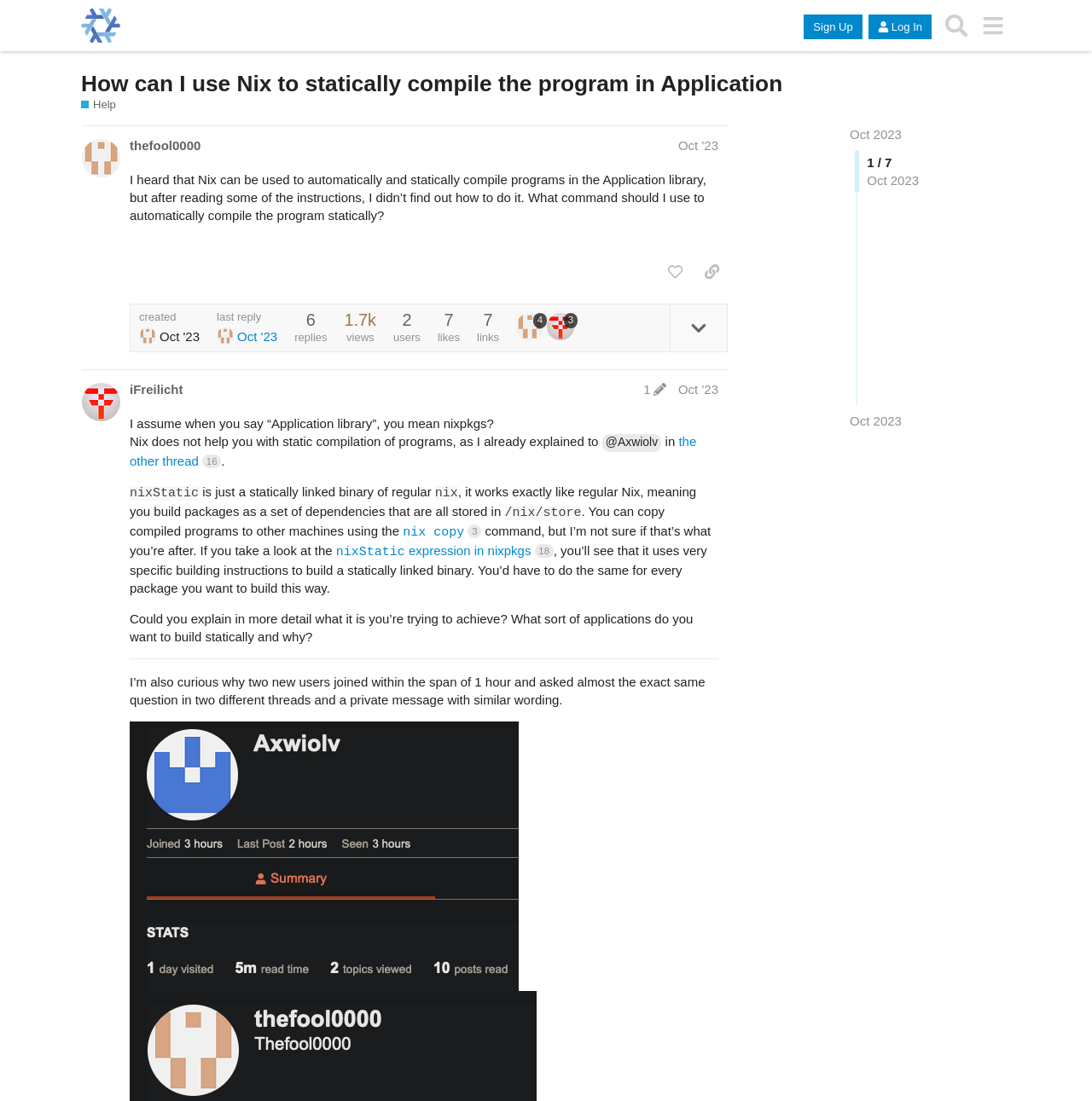For the element described, predict the bounding box coordinates as (top-left x, top-left y, bottom-right x, bottom-right y). All values should be between 0 and 1. Element description: the other thread 16

[0.119, 0.394, 0.638, 0.425]